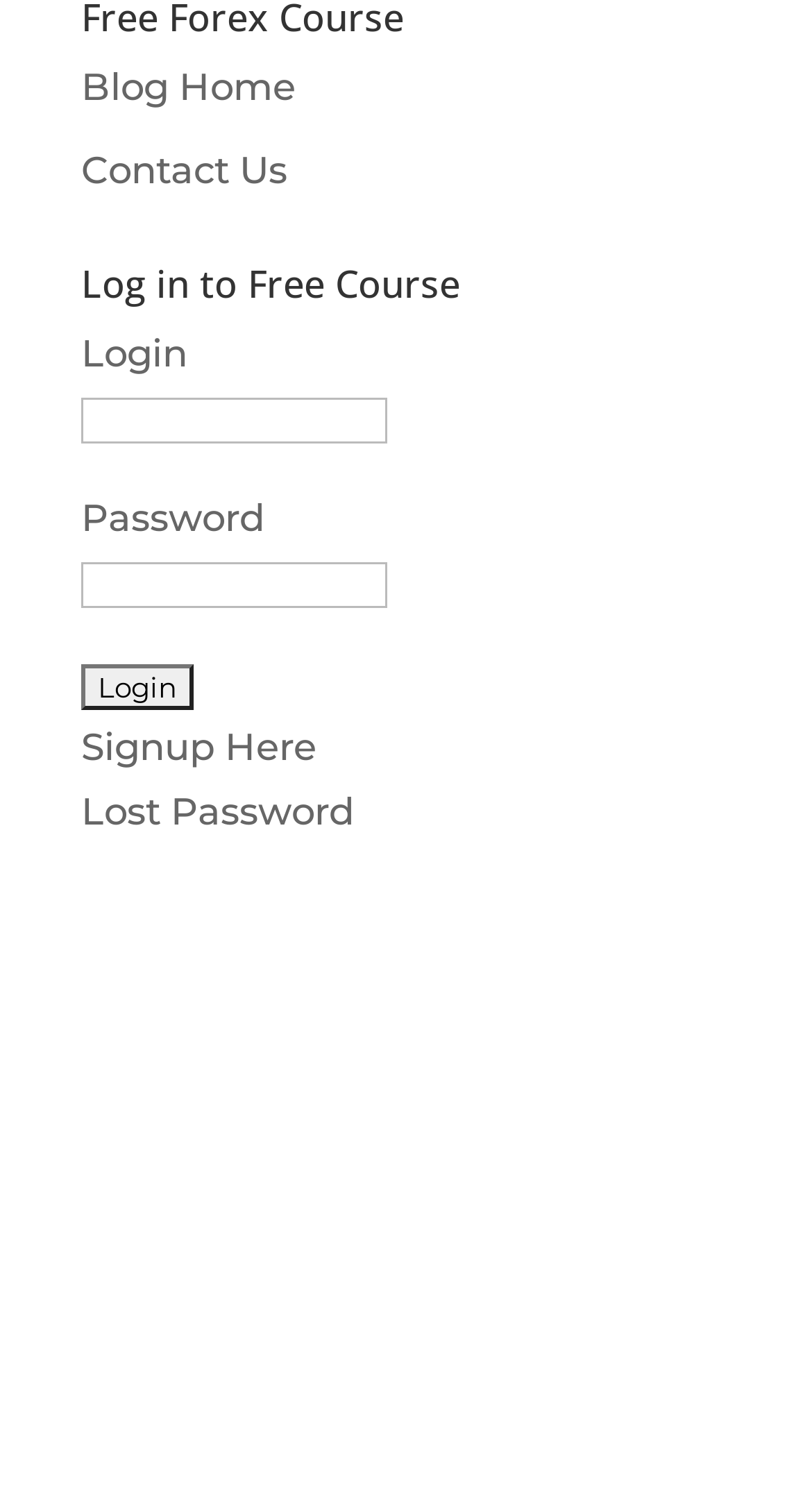Provide a brief response using a word or short phrase to this question:
How many input fields are there for login?

2